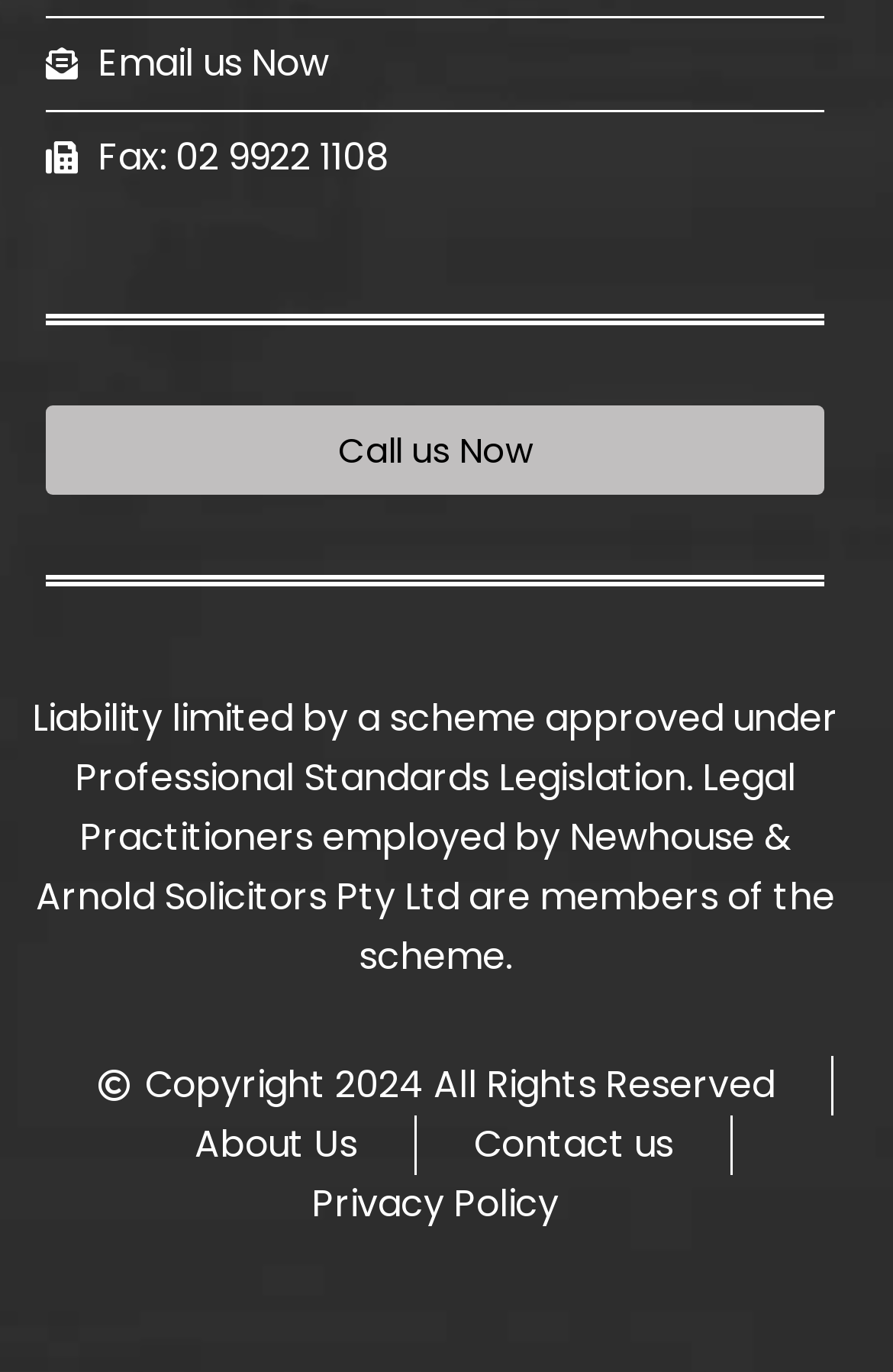Provide the bounding box coordinates in the format (top-left x, top-left y, bottom-right x, bottom-right y). All values are floating point numbers between 0 and 1. Determine the bounding box coordinate of the UI element described as: Call us Now

[0.051, 0.296, 0.923, 0.361]